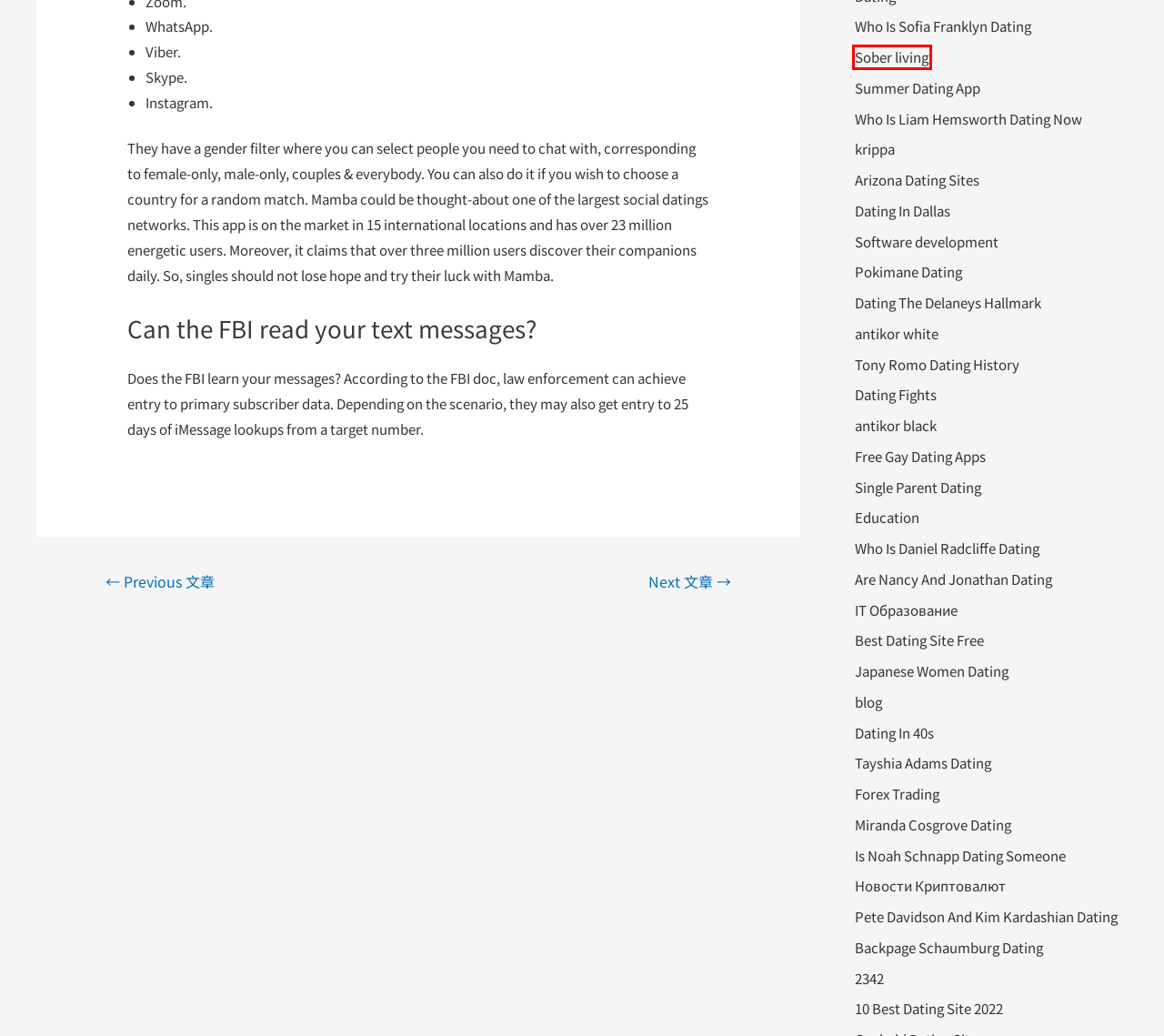You are provided with a screenshot of a webpage that has a red bounding box highlighting a UI element. Choose the most accurate webpage description that matches the new webpage after clicking the highlighted element. Here are your choices:
A. Free Gay Dating Apps - 典瑞企業有限公司
B. Who Is Sofia Franklyn Dating - 典瑞企業有限公司
C. Tayshia Adams Dating - 典瑞企業有限公司
D. Sober living - 典瑞企業有限公司
E. Dating In Dallas - 典瑞企業有限公司
F. krippa - 典瑞企業有限公司
G. 10 Best Dating Site 2022 - 典瑞企業有限公司
H. Dating The Delaneys Hallmark - 典瑞企業有限公司

D